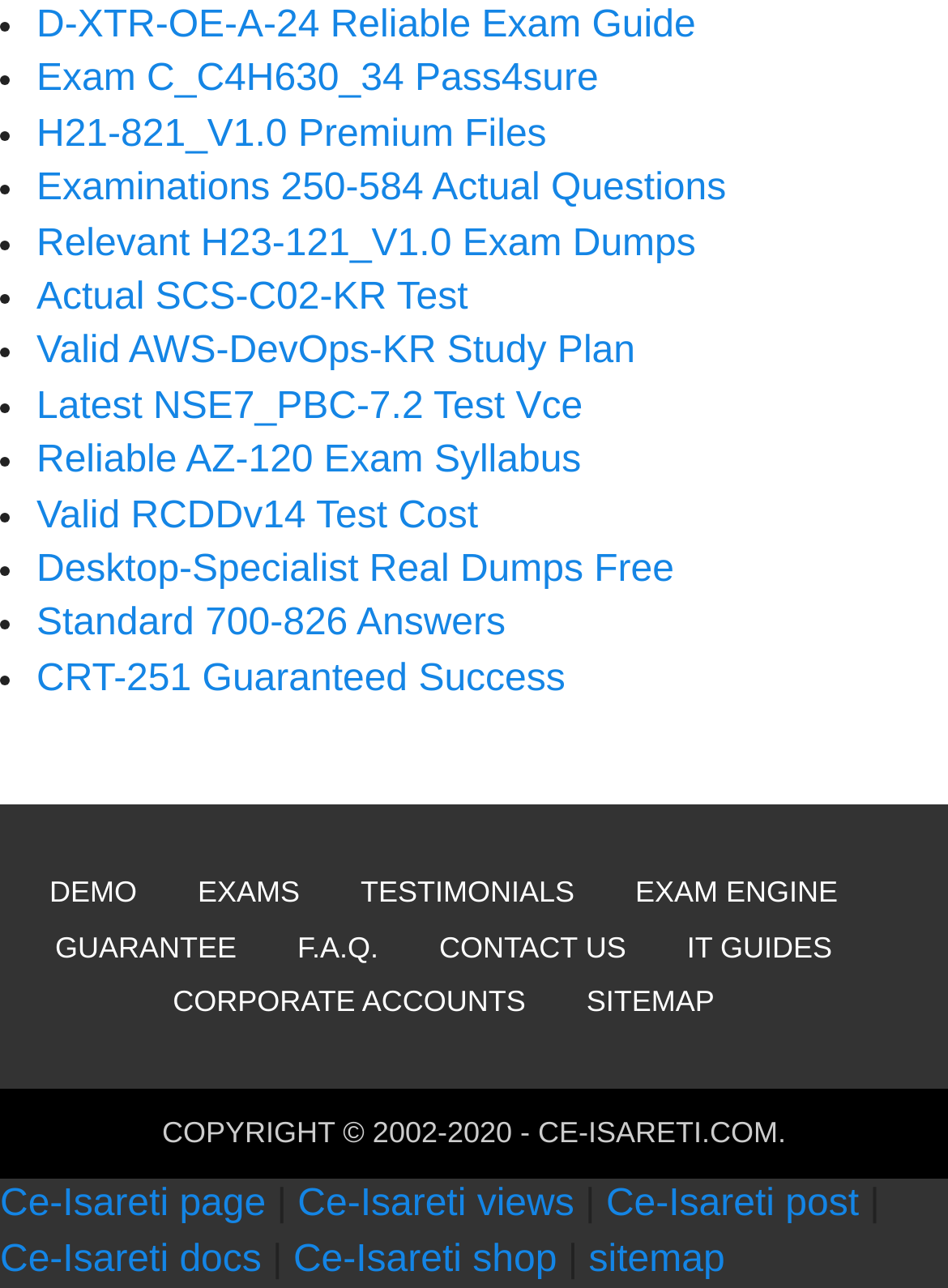Pinpoint the bounding box coordinates of the area that should be clicked to complete the following instruction: "Explore the 'sitemap'". The coordinates must be given as four float numbers between 0 and 1, i.e., [left, top, right, bottom].

[0.621, 0.961, 0.765, 0.993]